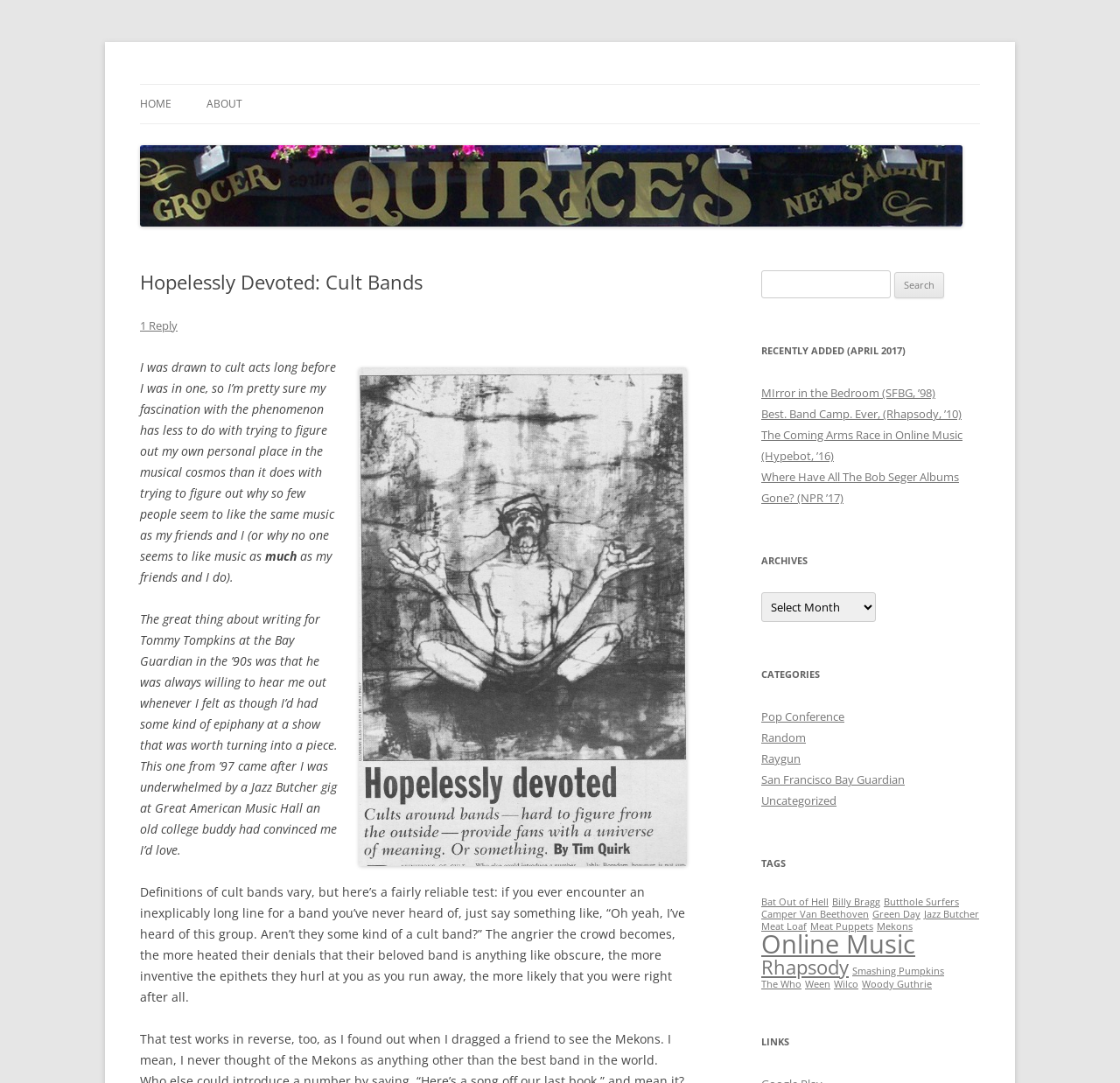What is the purpose of the search box?
Using the visual information from the image, give a one-word or short-phrase answer.

To search for articles